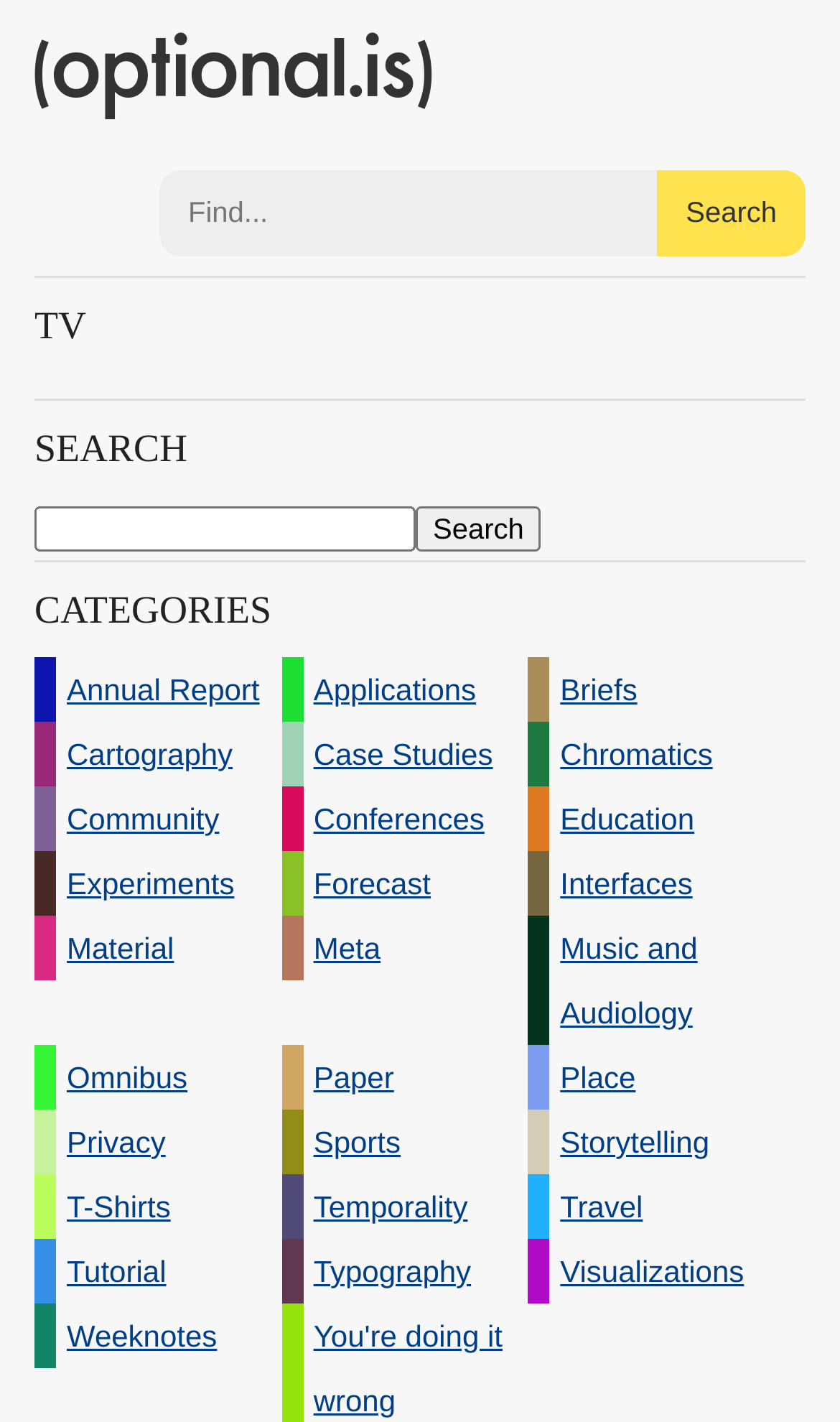Please identify the bounding box coordinates of the element I need to click to follow this instruction: "Click on the Search button".

[0.495, 0.356, 0.644, 0.388]